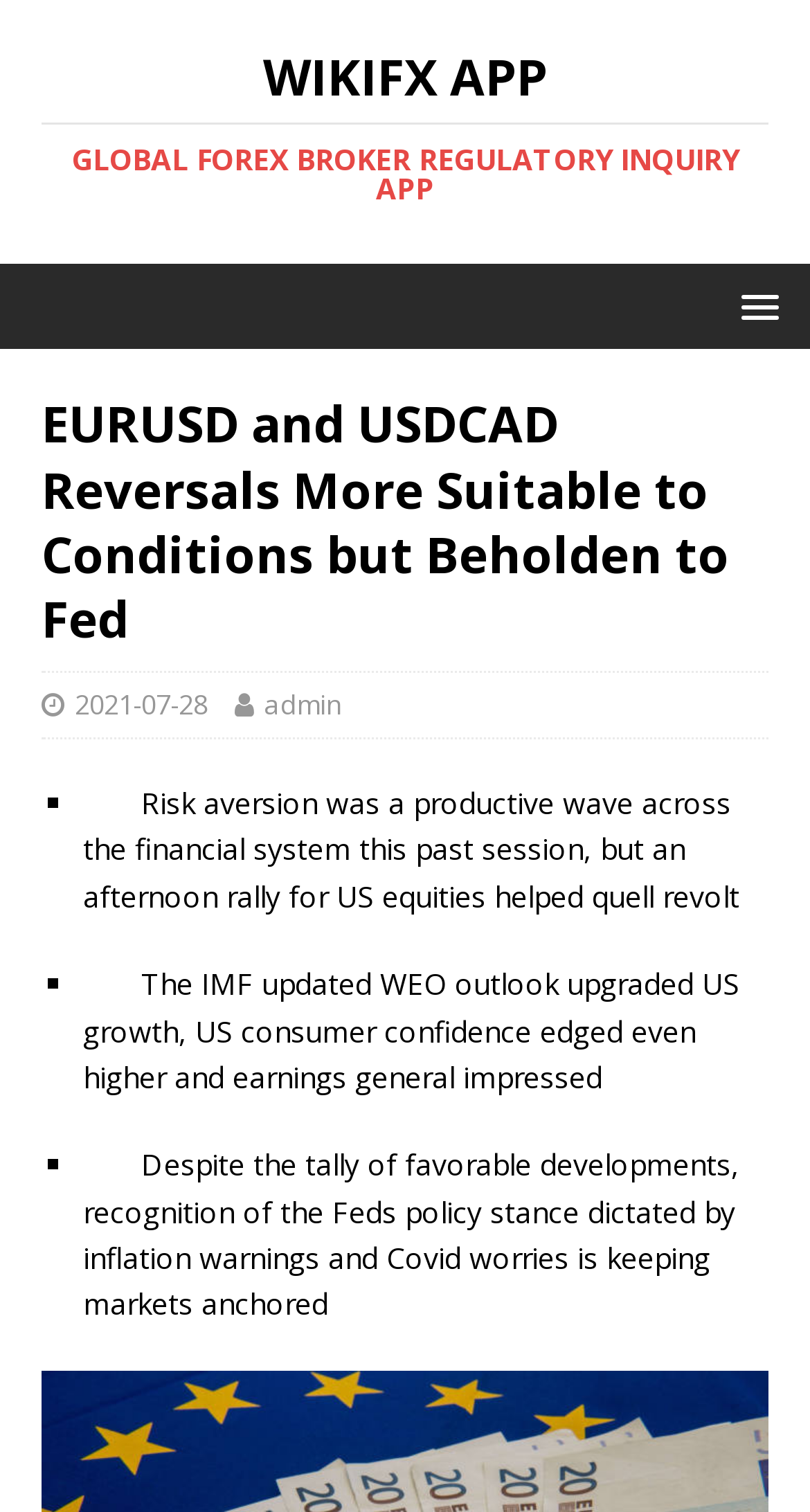Who is the author of the article?
Based on the image, answer the question with as much detail as possible.

The author of the article is 'admin', and their name can be found next to the date '2021-07-28'.